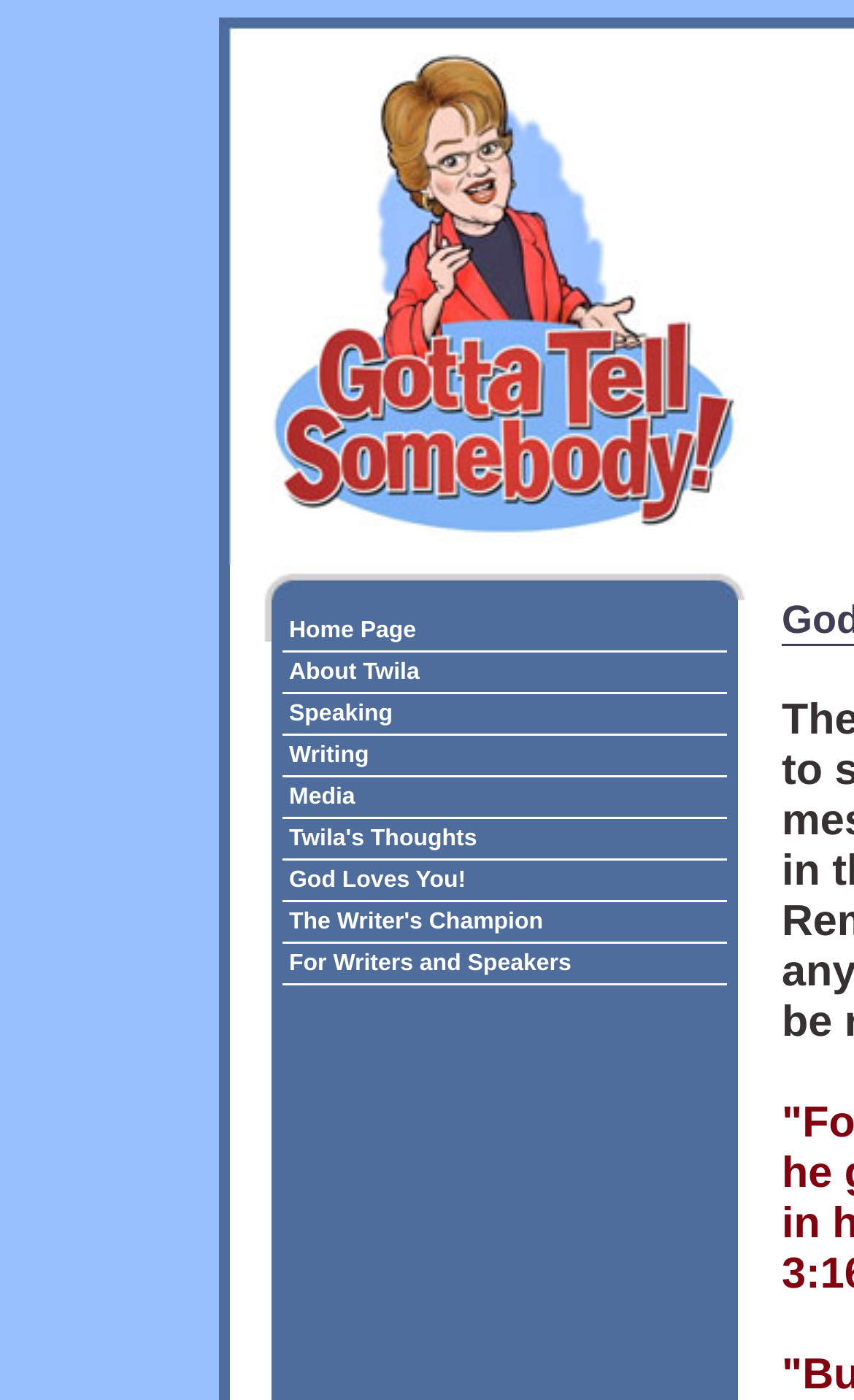Is there an image on the website? Analyze the screenshot and reply with just one word or a short phrase.

Yes